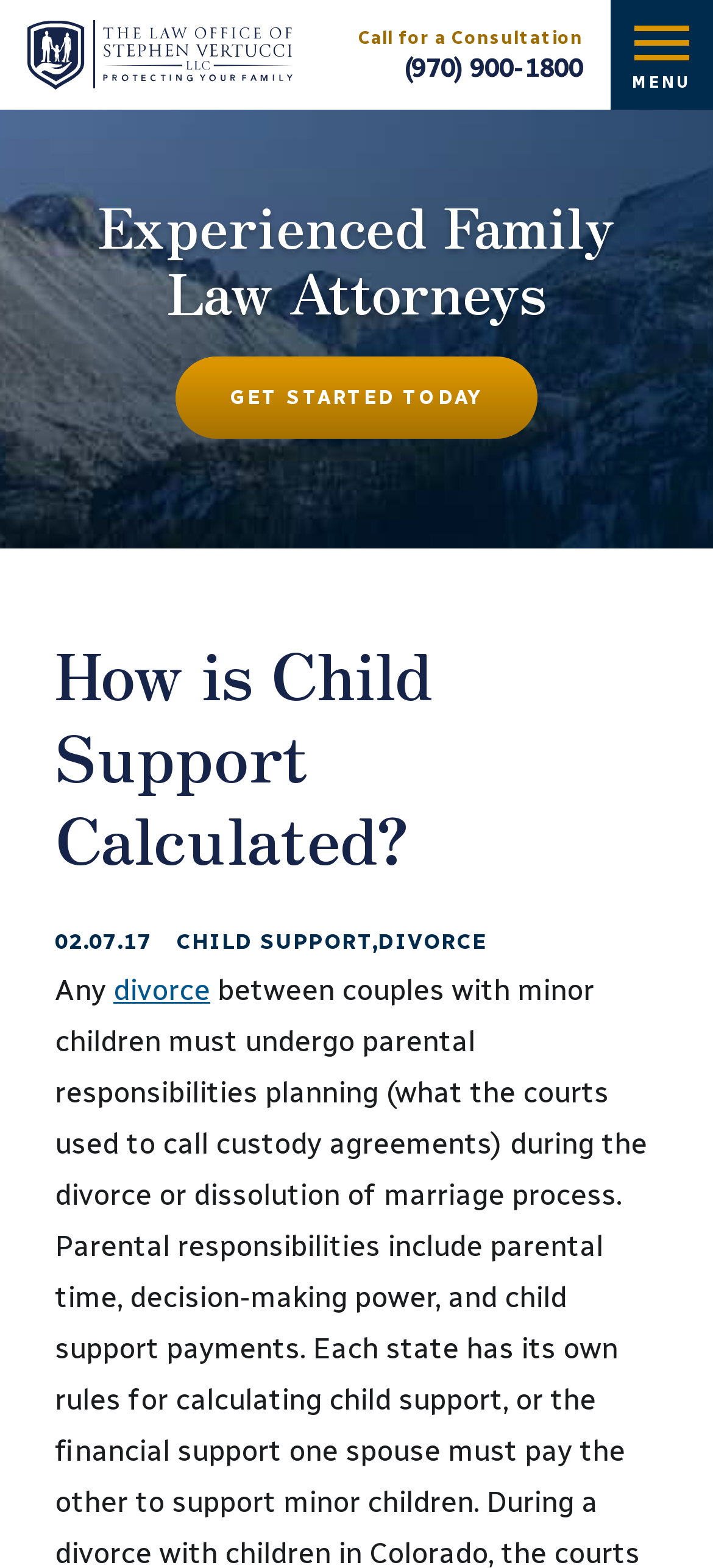Show the bounding box coordinates for the HTML element described as: "Divorce".

[0.53, 0.592, 0.685, 0.609]